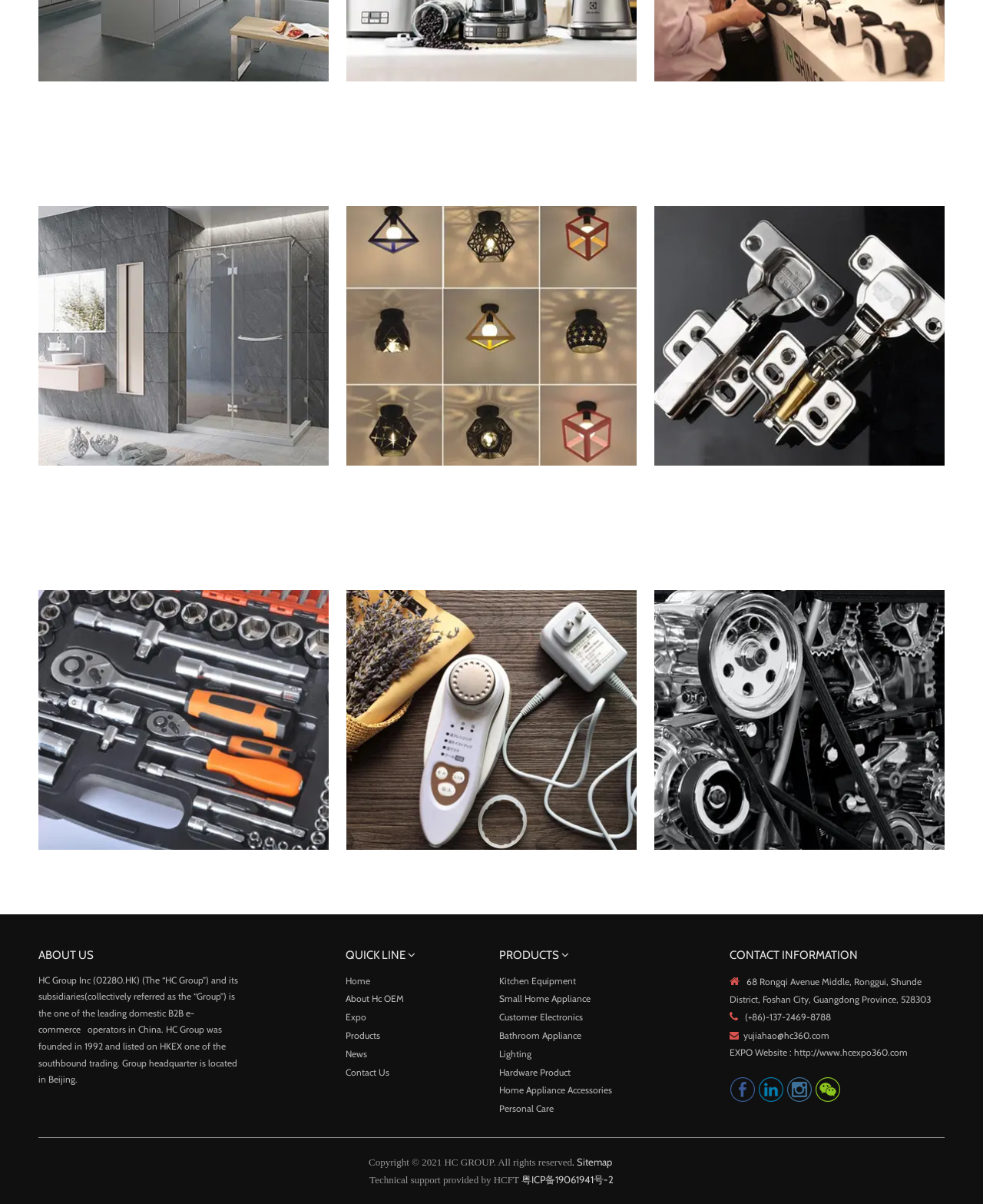Can you find the bounding box coordinates for the element that needs to be clicked to execute this instruction: "View bathroom equipment"? The coordinates should be given as four float numbers between 0 and 1, i.e., [left, top, right, bottom].

[0.13, 0.299, 0.243, 0.327]